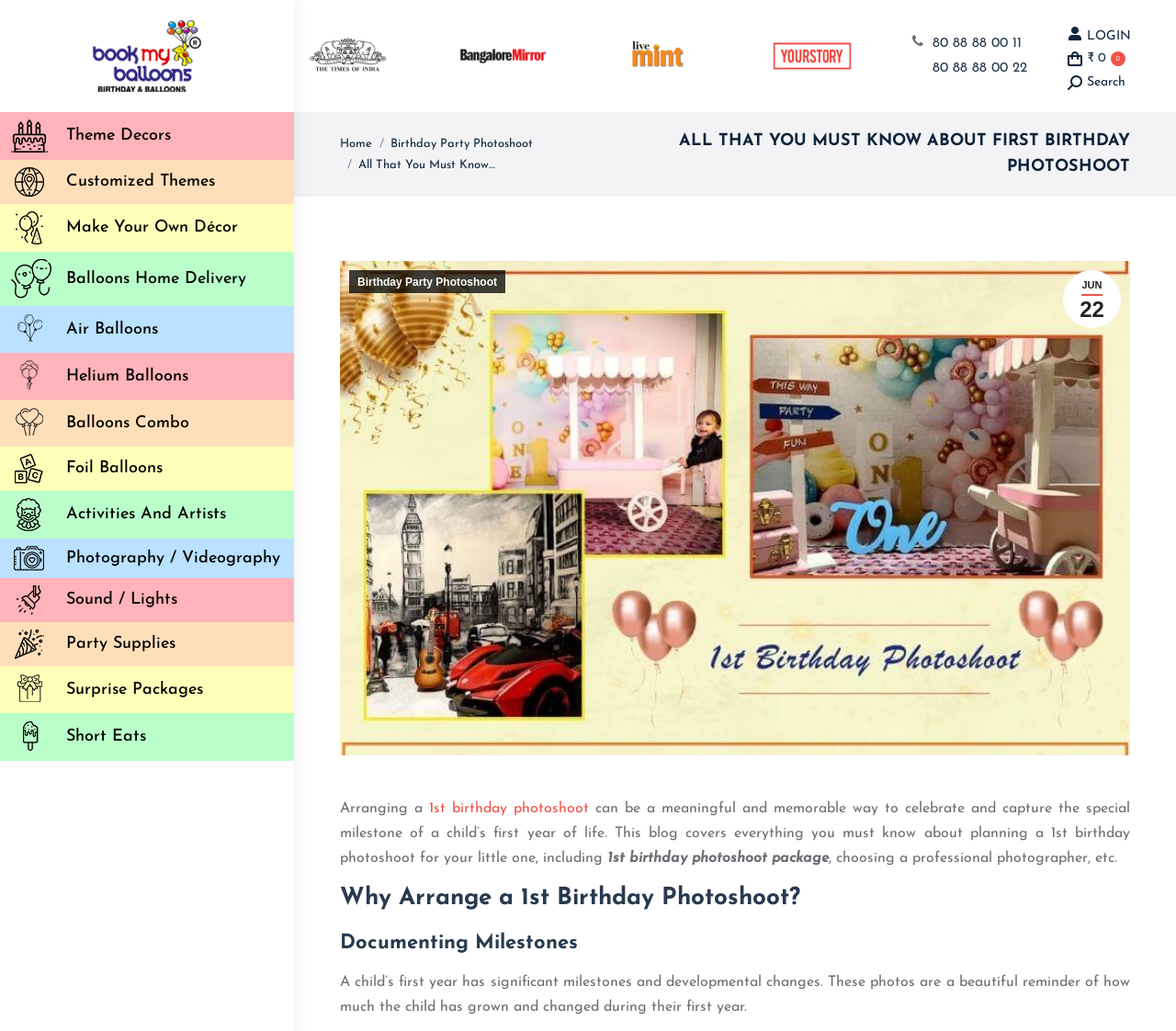Specify the bounding box coordinates of the element's region that should be clicked to achieve the following instruction: "Search for a theme". The bounding box coordinates consist of four float numbers between 0 and 1, in the format [left, top, right, bottom].

[0.908, 0.072, 1.0, 0.088]